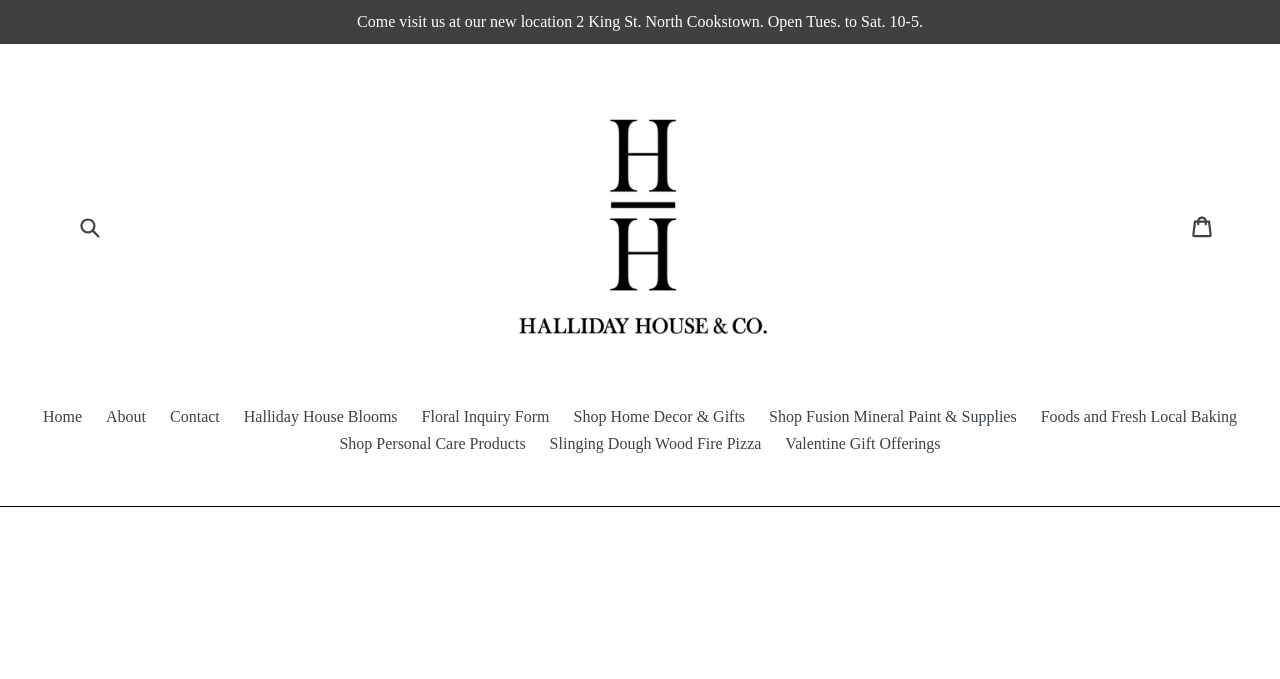Please locate the UI element described by "Shop Home Decor & Gifts" and provide its bounding box coordinates.

[0.44, 0.596, 0.59, 0.636]